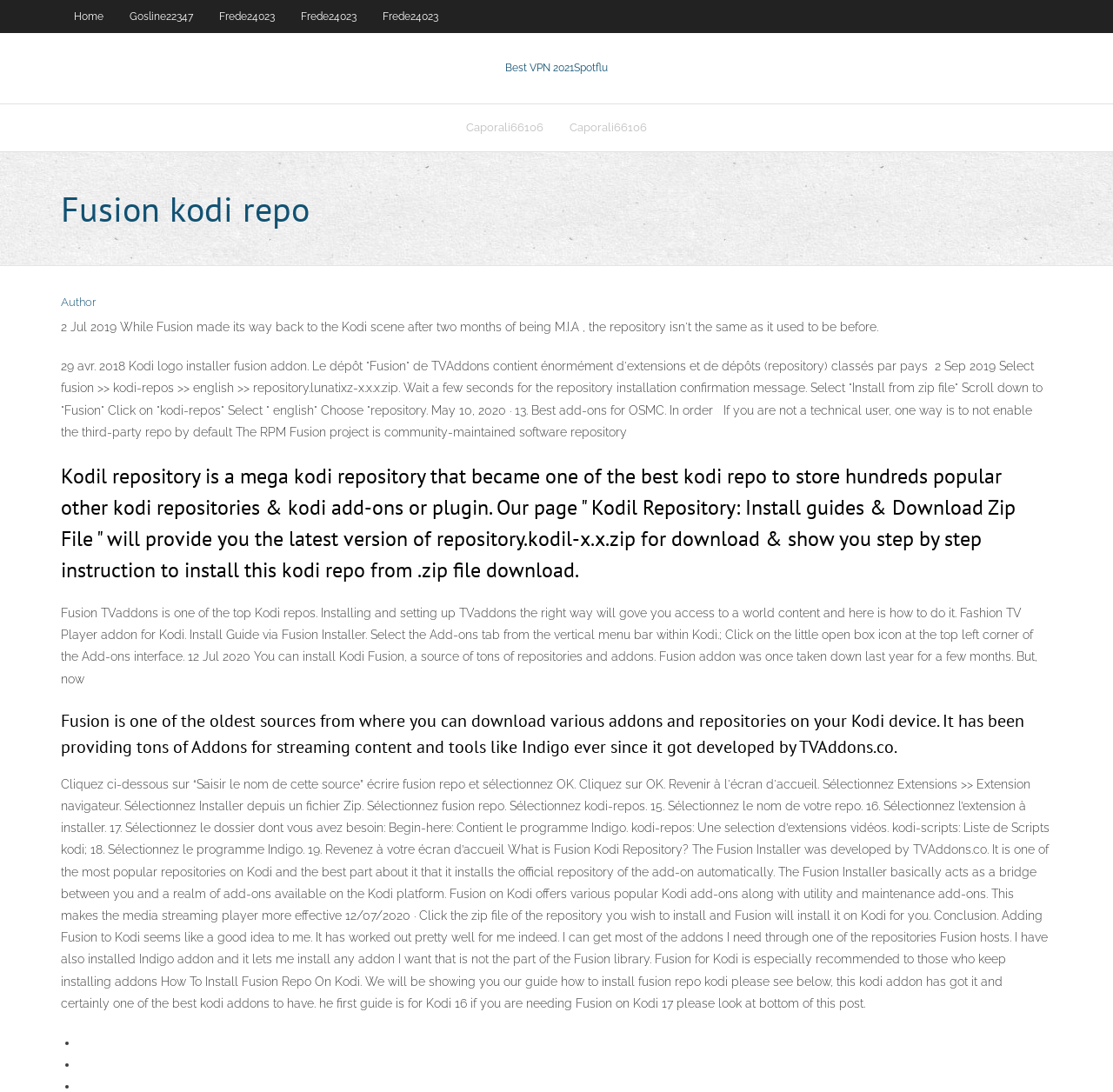Elaborate on the information and visuals displayed on the webpage.

The webpage appears to be a repository for Kodi add-ons and plugins. At the top, there is a navigation menu with links to "Home", "Gosline22347", "Frede24023" (appearing three times), and others. Below the navigation menu, there is a prominent link to "Best VPN 2021Spotflu" with a brief description "Best VPN 2021" and "VPN 2021" on either side.

Further down, there is a section with two links to "Caporali66106". The main content of the page is divided into several sections, each with a heading. The first section has a heading "Fusion kodi repo" and provides instructions on how to install the Fusion addon, including selecting the repository and waiting for the installation confirmation message.

The next section has a heading "Kodil repository is a mega kodi repository..." and describes the Kodil repository as a store for hundreds of popular Kodi repositories and add-ons. It provides a step-by-step guide on how to install the repository from a zip file.

The following section has a heading "Fusion TVaddons is one of the top Kodi repos" and explains how to install and set up TVaddons, providing access to a world of content. It also includes an install guide for the Fashion TV Player addon via Fusion Installer.

The final section has a heading "Fusion is one of the oldest sources..." and describes Fusion as a source for downloading various addons and repositories on Kodi devices, providing tons of add-ons for streaming content and tools like Indigo. The page also includes two bullet points at the bottom, but their content is not specified.